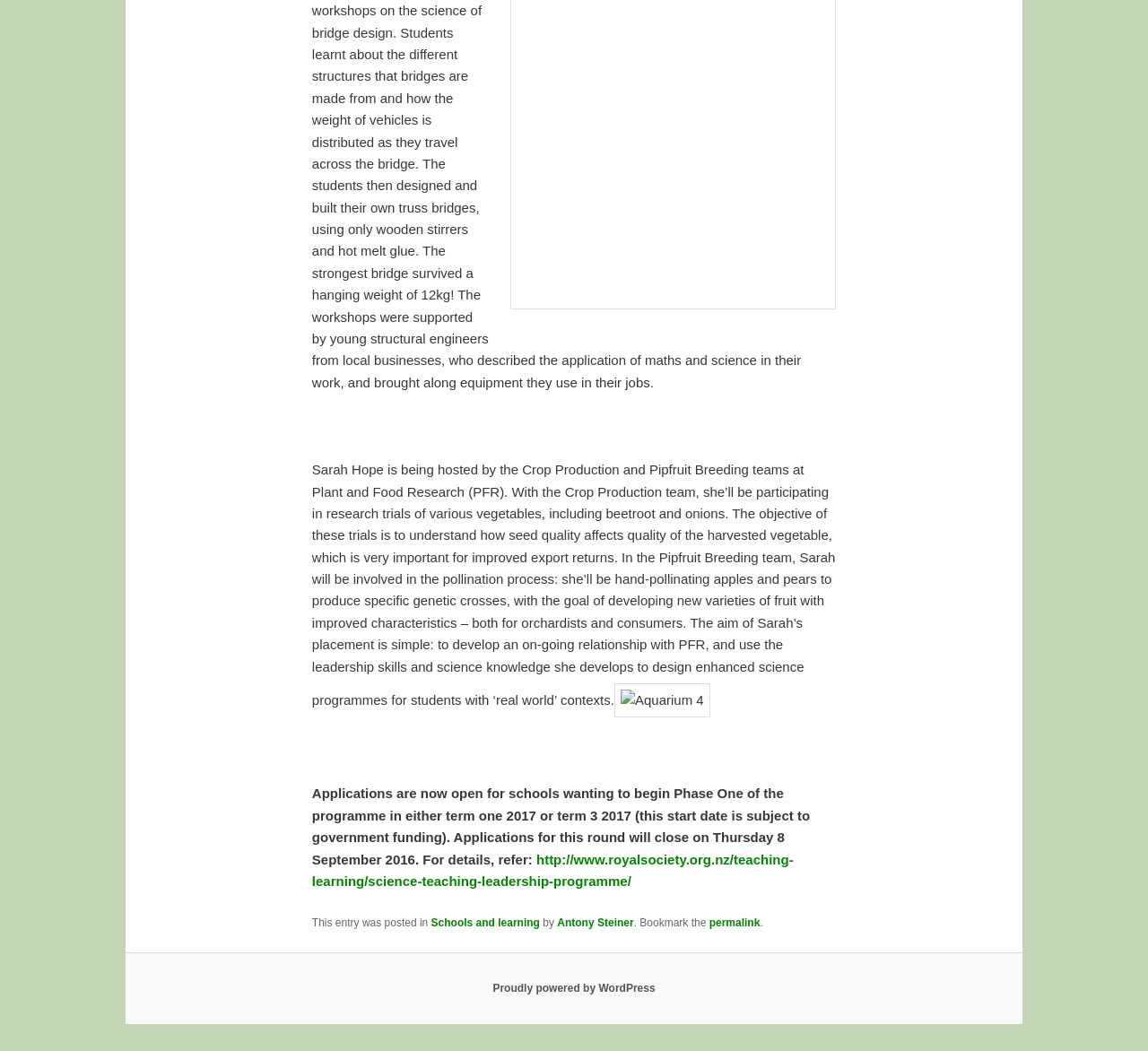Find the bounding box coordinates of the UI element according to this description: "Schools and learning".

[0.375, 0.872, 0.47, 0.884]